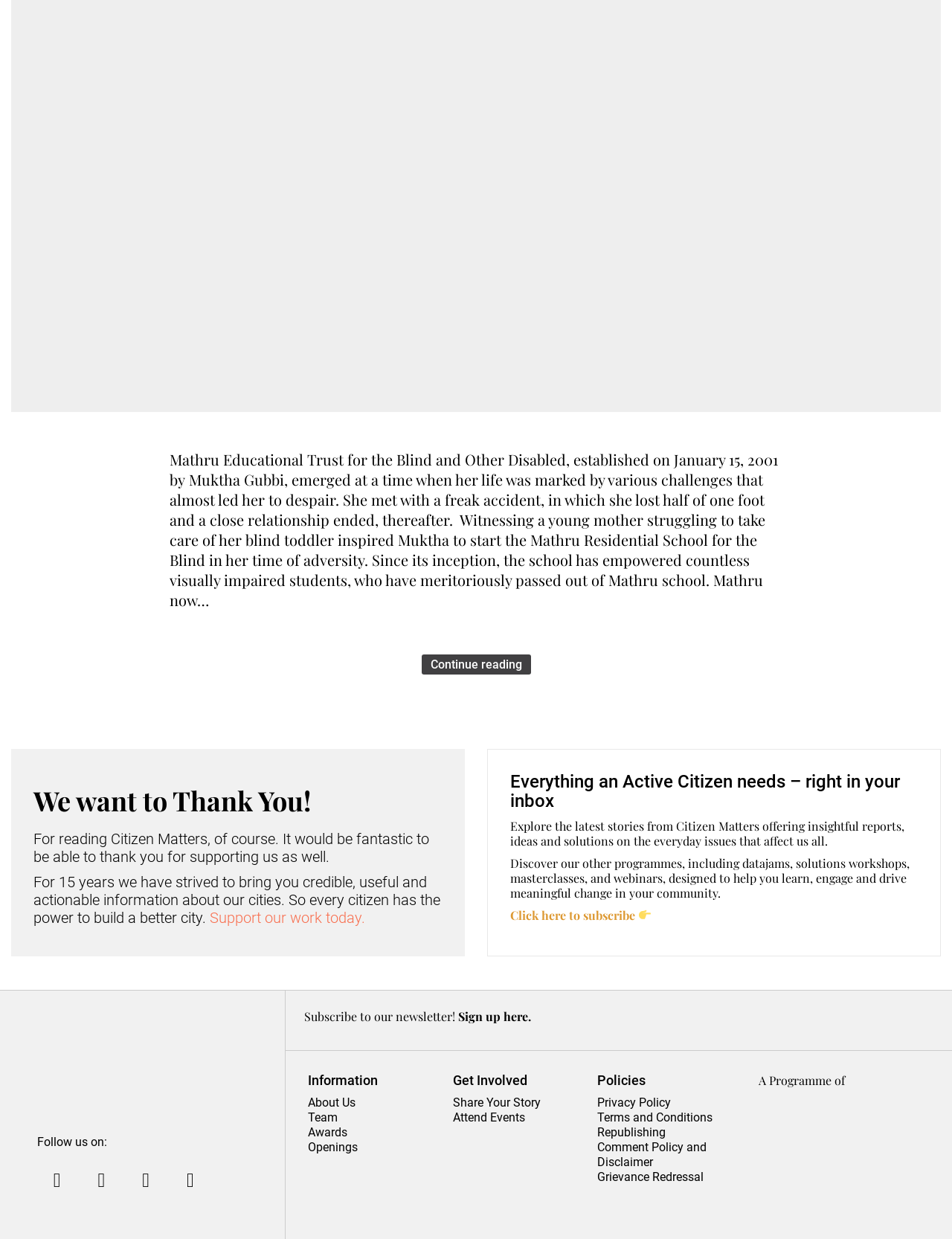Answer the following in one word or a short phrase: 
How can one support the work of Citizen Matters?

By clicking 'Support our work today'